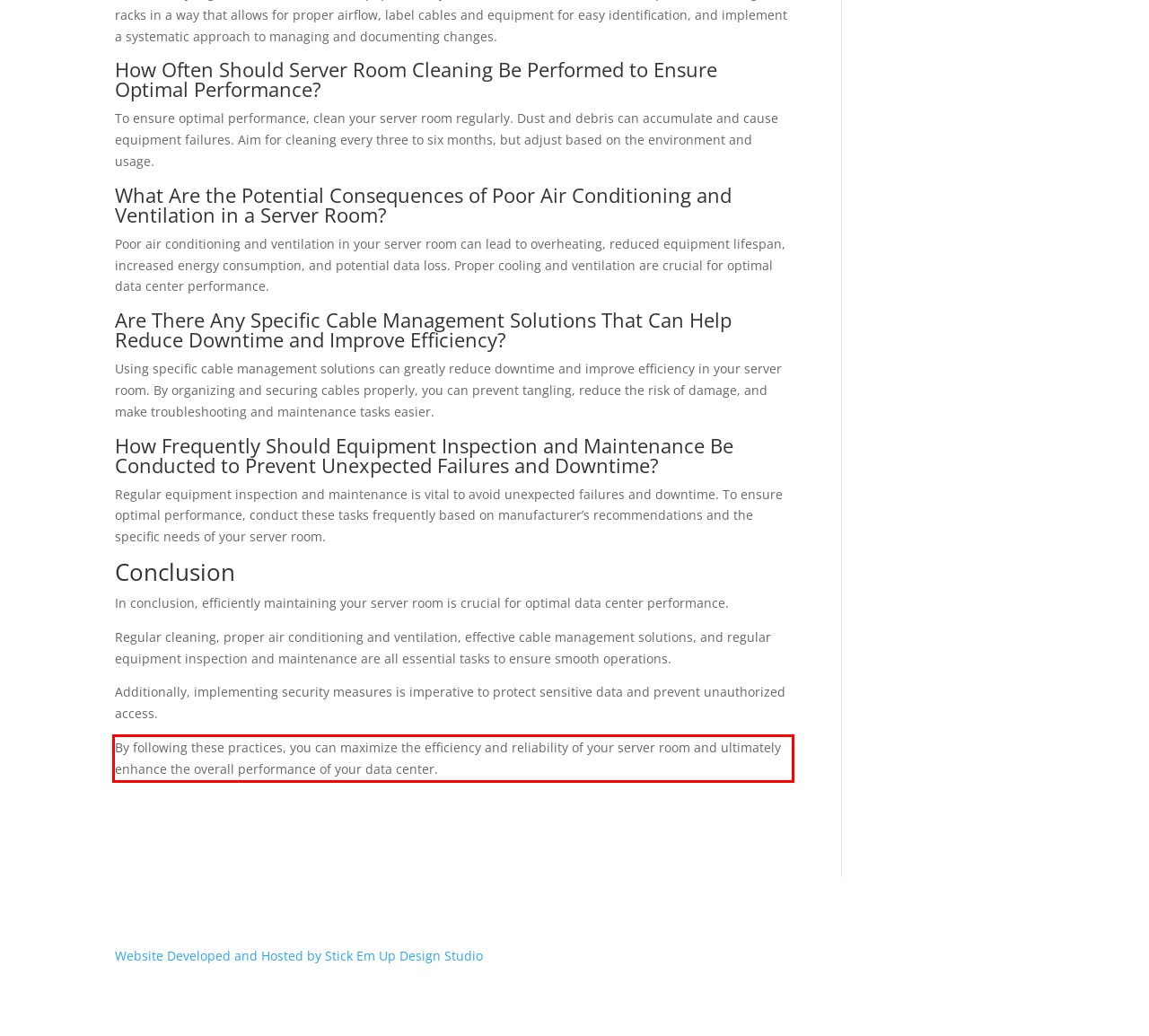Within the provided webpage screenshot, find the red rectangle bounding box and perform OCR to obtain the text content.

By following these practices, you can maximize the efficiency and reliability of your server room and ultimately enhance the overall performance of your data center.